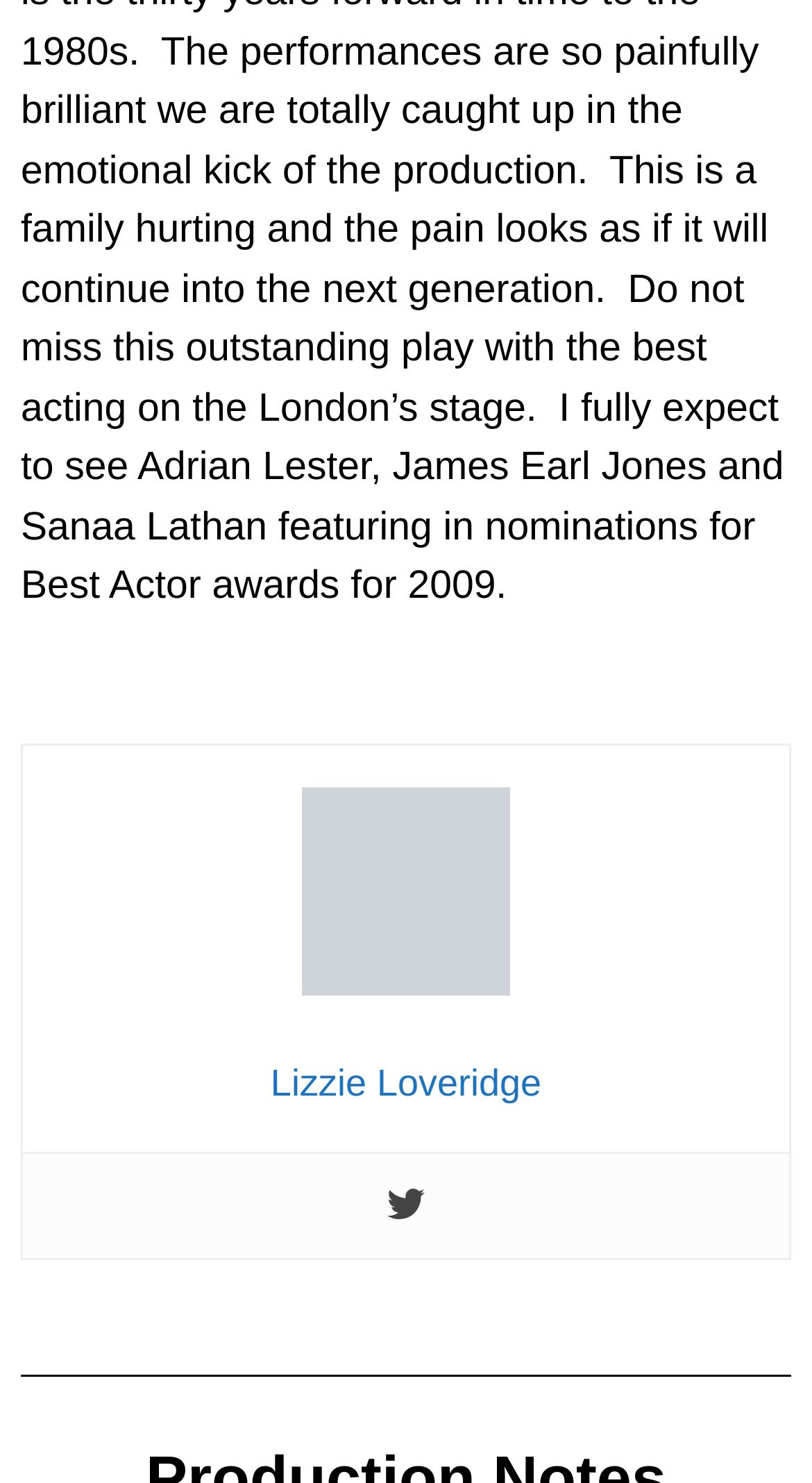Based on the element description: "Lizzie Loveridge", identify the UI element and provide its bounding box coordinates. Use four float numbers between 0 and 1, [left, top, right, bottom].

[0.333, 0.716, 0.667, 0.744]